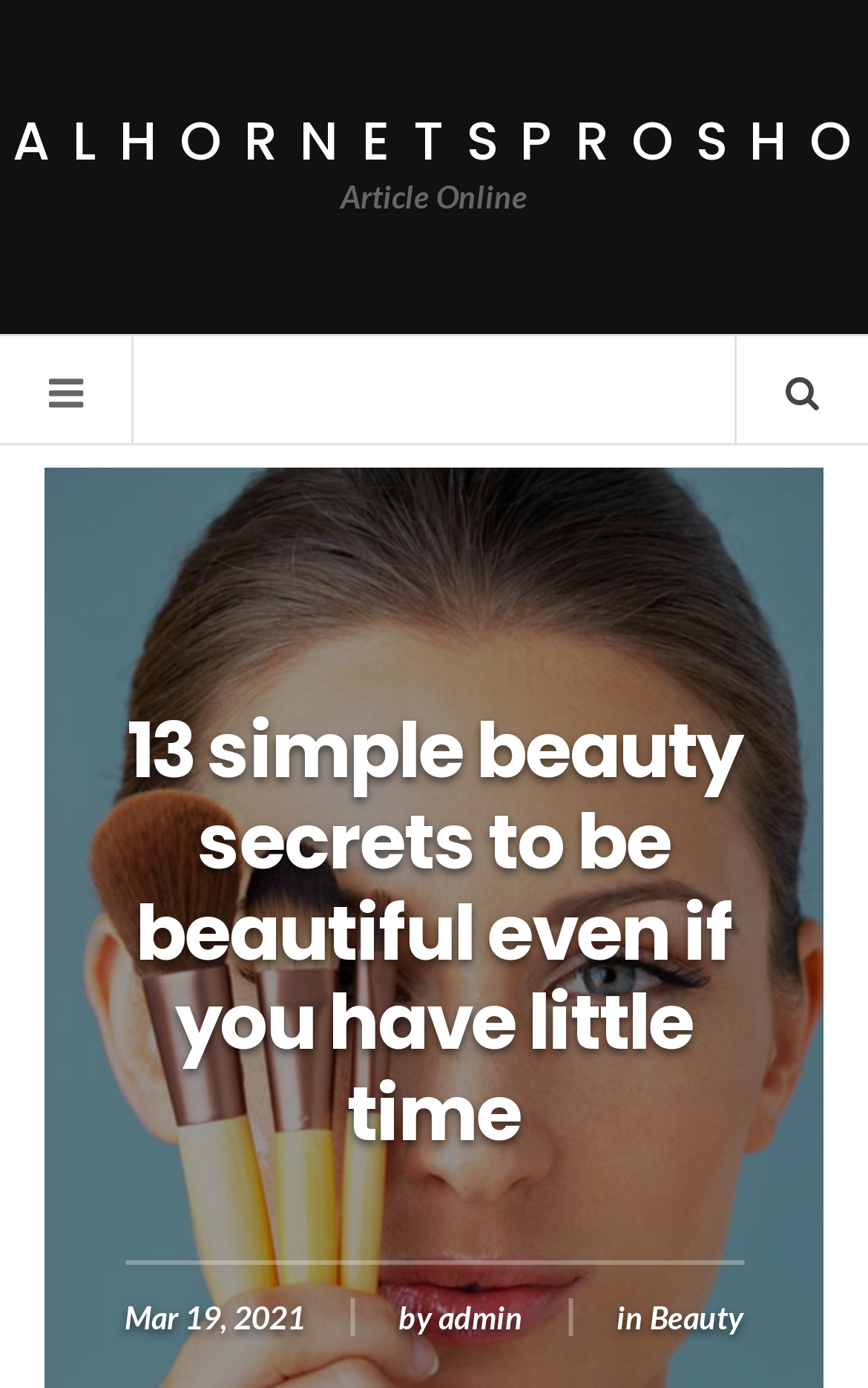Generate a comprehensive caption for the webpage you are viewing.

The webpage appears to be a blog or article page focused on beauty and self-care. At the top left corner, there is a link with a Facebook icon, and at the top right corner, there is a link with a search icon. 

Below these icons, the main content of the page begins with a heading that reads "13 simple beauty secrets to be beautiful even if you have little time". This heading is centered near the top of the page. 

Underneath the heading, there is a section with a timestamp "Mar 19, 2021" on the left, followed by the text "by" and then a link to the author "admin". On the right side of this section, there is a link to a category or tag labeled "Beauty".